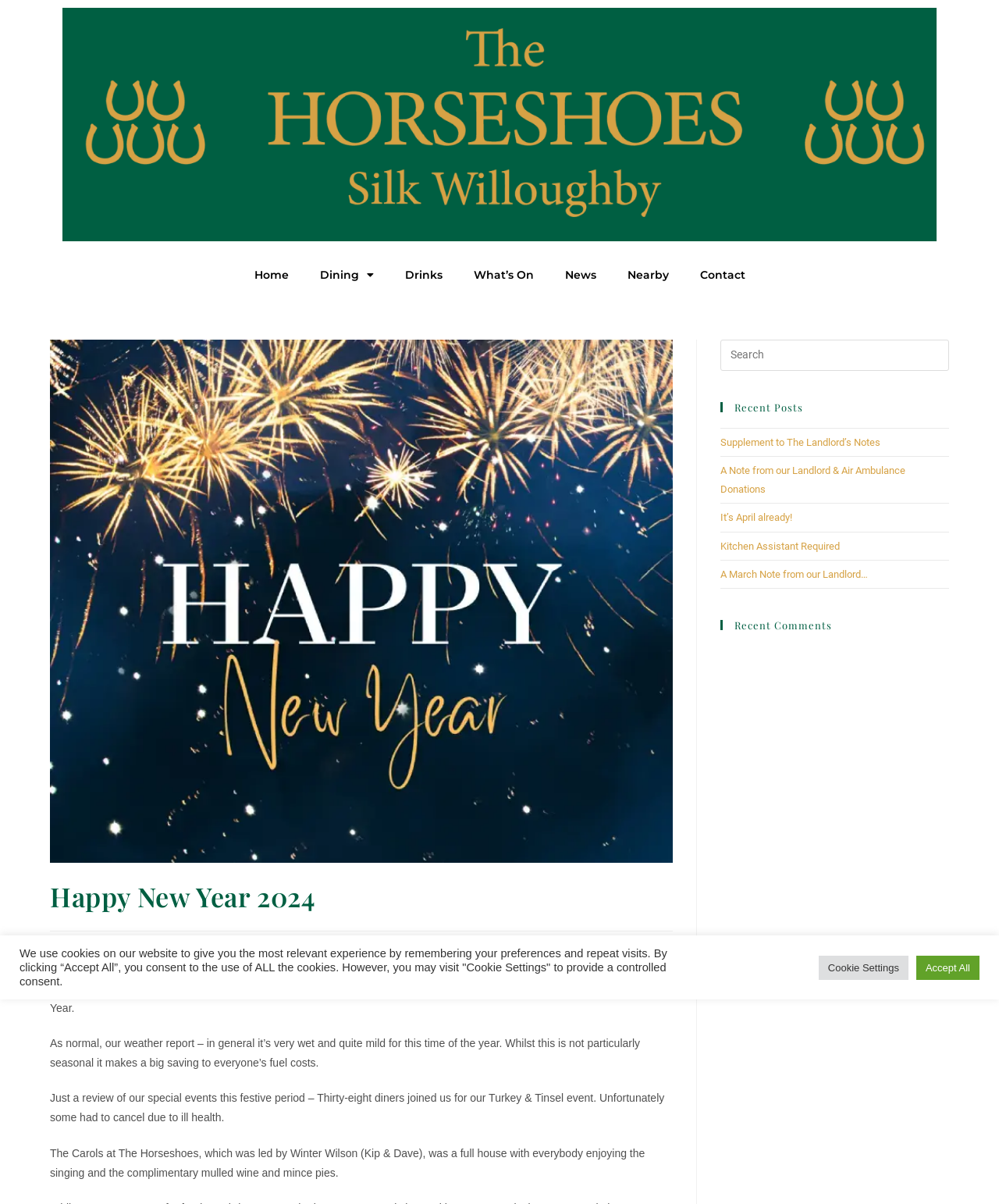Can you pinpoint the bounding box coordinates for the clickable element required for this instruction: "Search this website"? The coordinates should be four float numbers between 0 and 1, i.e., [left, top, right, bottom].

[0.721, 0.282, 0.95, 0.308]